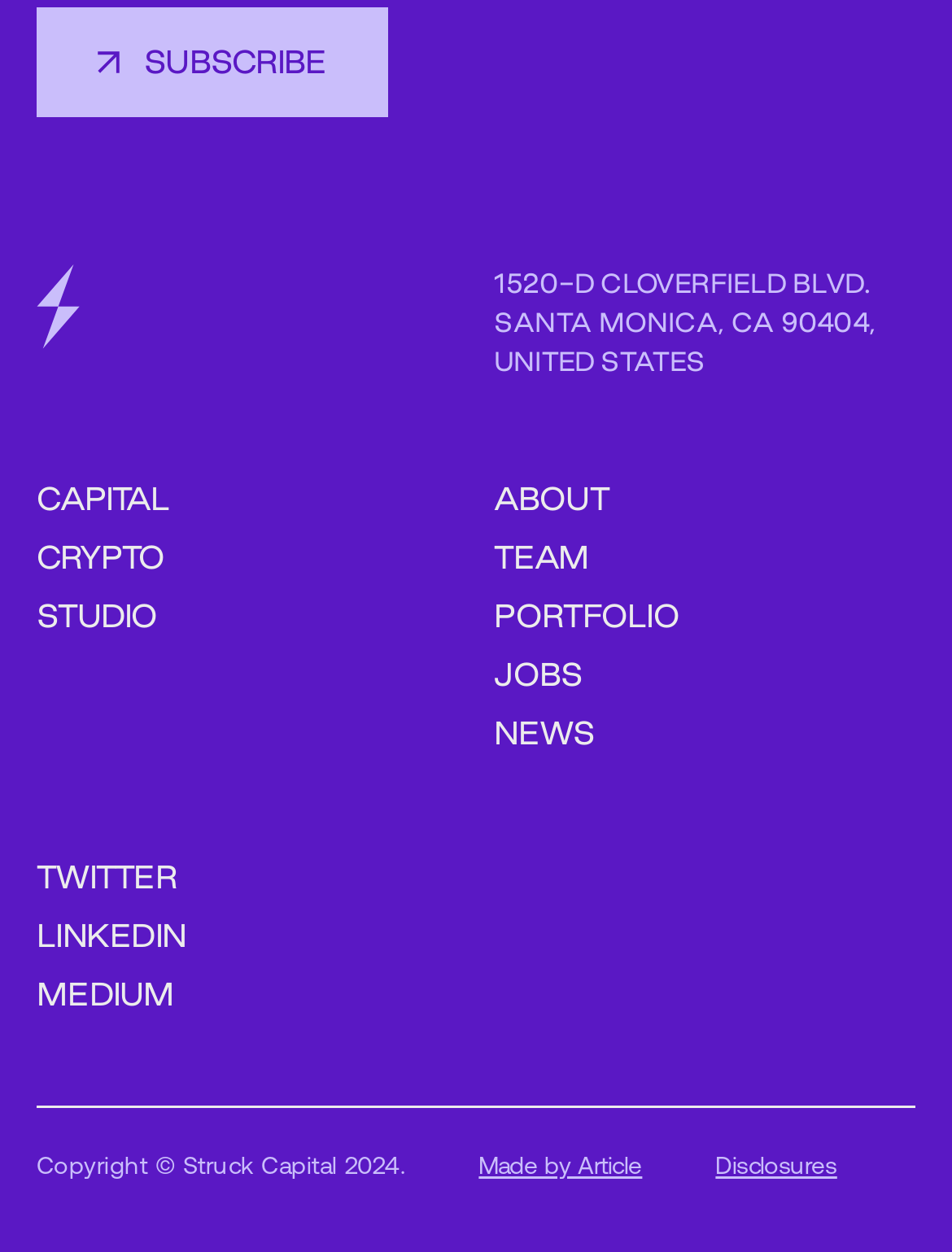Identify the bounding box coordinates of the element that should be clicked to fulfill this task: "Enter last name". The coordinates should be provided as four float numbers between 0 and 1, i.e., [left, top, right, bottom].

[0.038, 0.078, 0.962, 0.166]